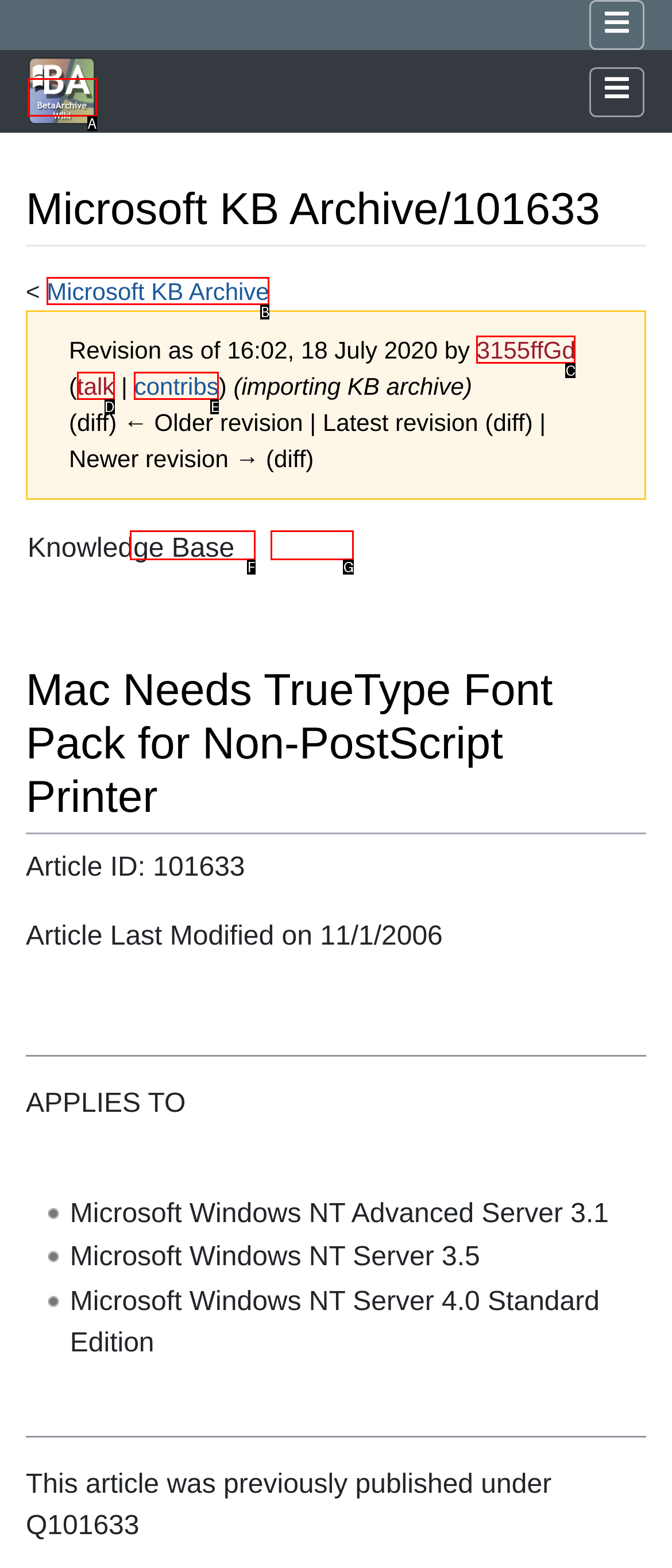Choose the HTML element that aligns with the description: title="Visit the main page". Indicate your choice by stating the letter.

A